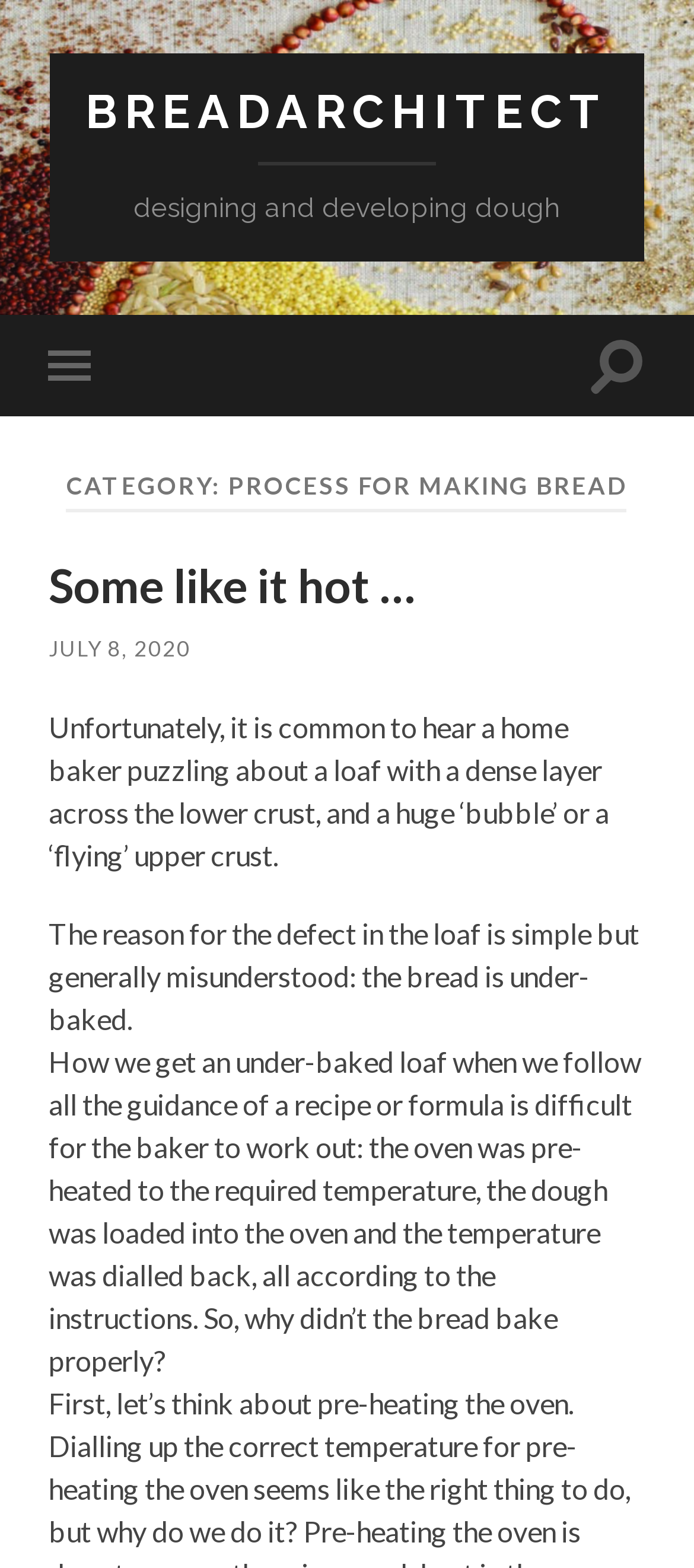Extract the primary heading text from the webpage.

CATEGORY: PROCESS FOR MAKING BREAD